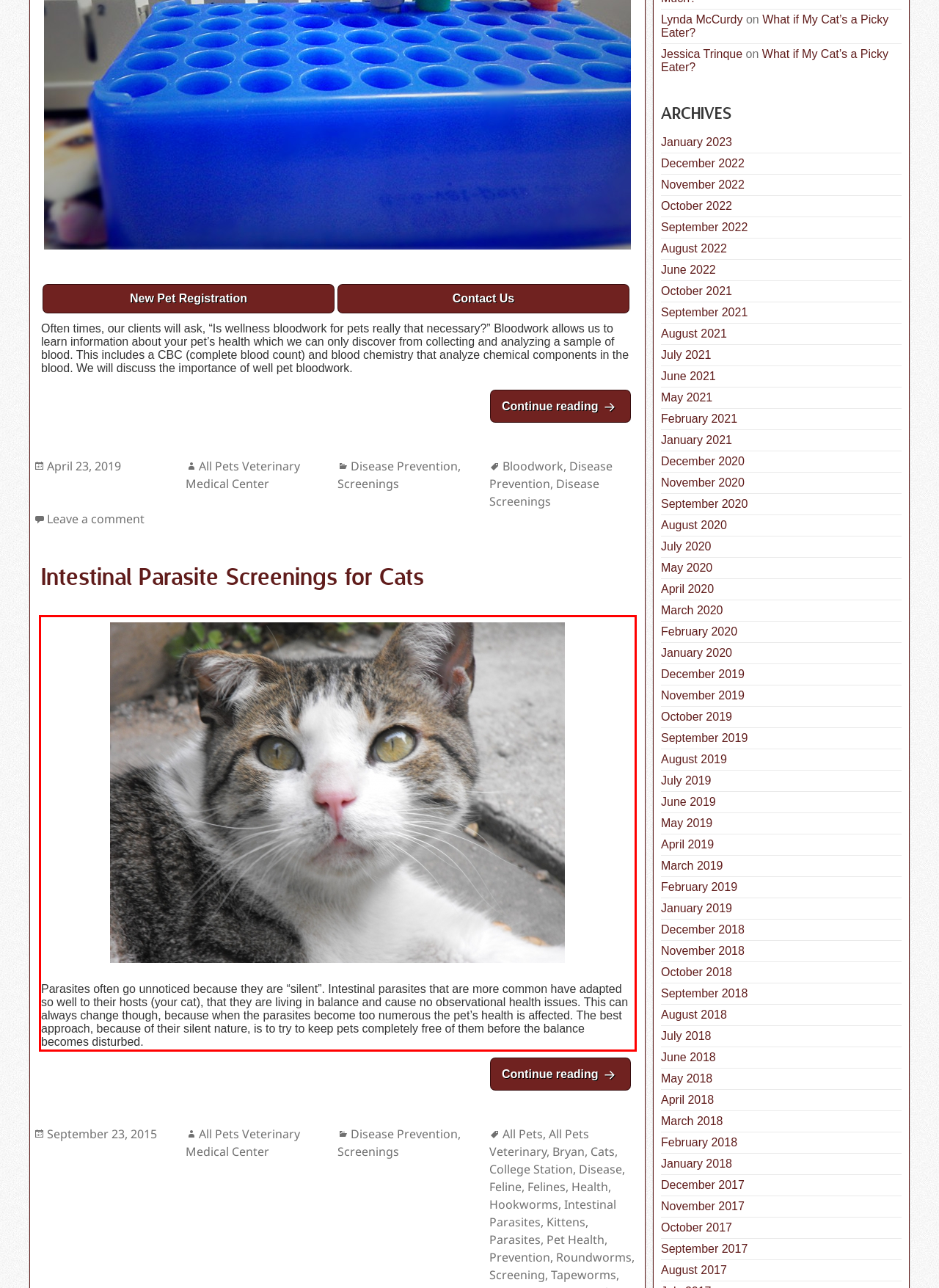Given a screenshot of a webpage with a red bounding box, please identify and retrieve the text inside the red rectangle.

Parasites often go unnoticed because they are “silent”. Intestinal parasites that are more common have adapted so well to their hosts (your cat), that they are living in balance and cause no observational health issues. This can always change though, because when the parasites become too numerous the pet’s health is affected. The best approach, because of their silent nature, is to try to keep pets completely free of them before the balance becomes disturbed.